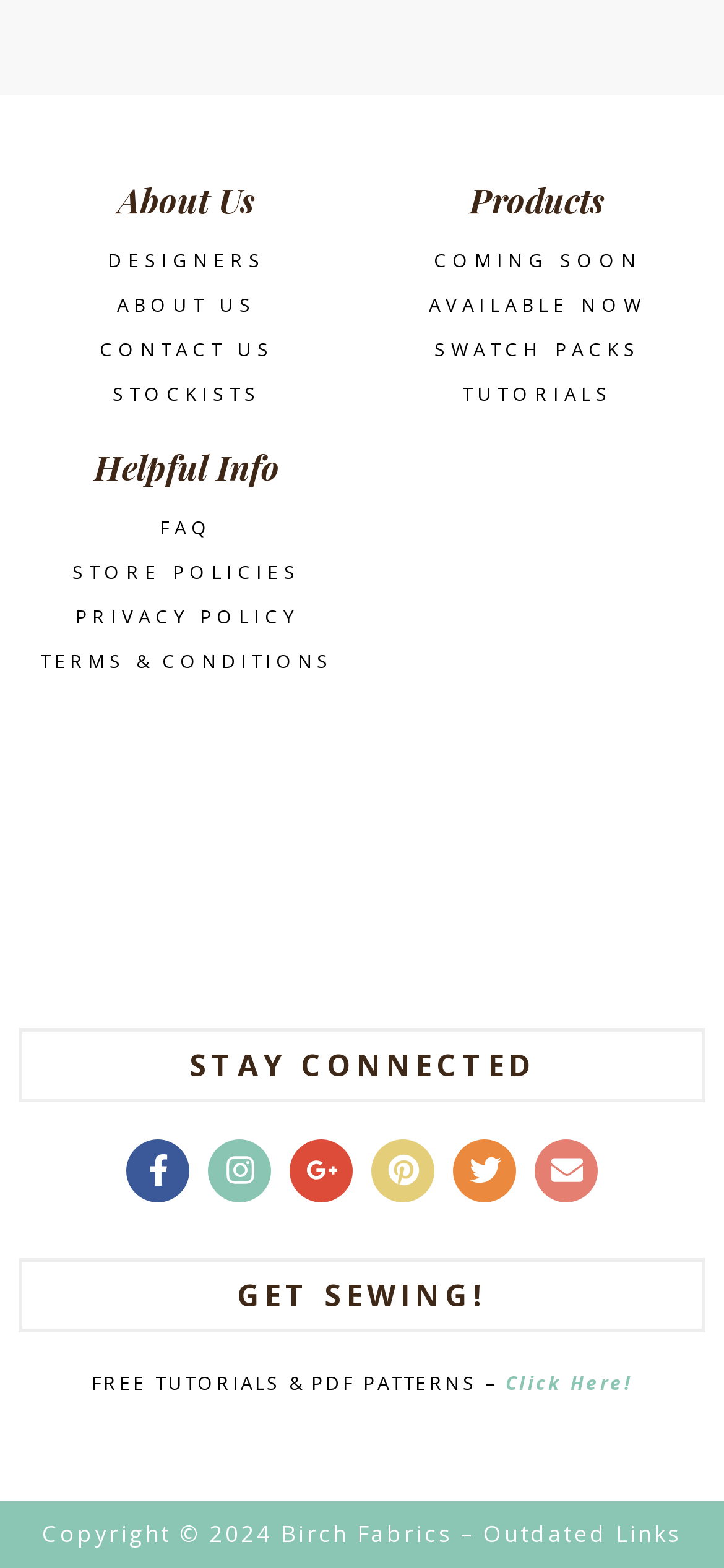Please find the bounding box coordinates for the clickable element needed to perform this instruction: "View COMING SOON products".

[0.599, 0.16, 0.886, 0.172]